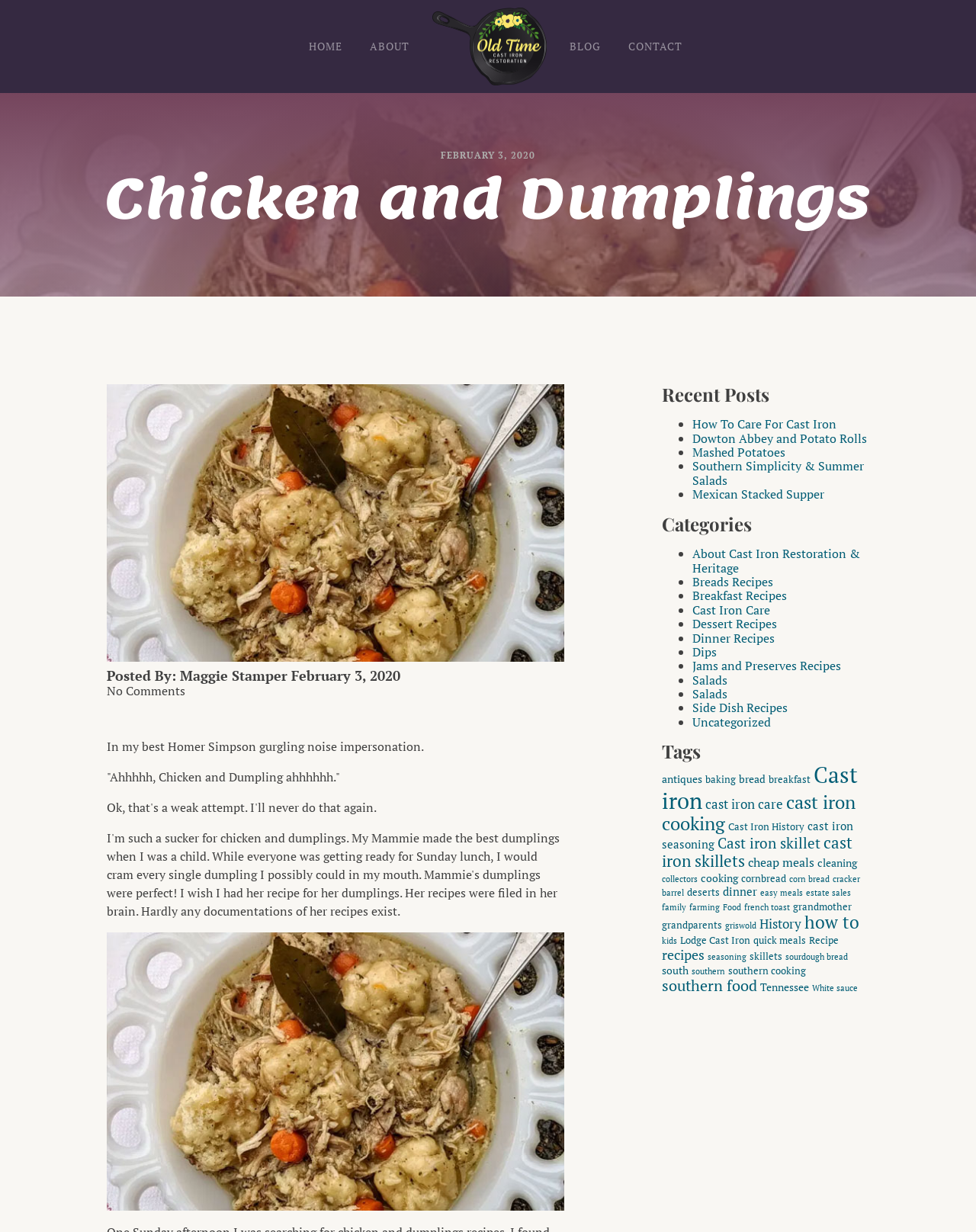What is the category of the blog post 'How To Care For Cast Iron'?
Using the visual information from the image, give a one-word or short-phrase answer.

About Cast Iron Restoration & Heritage